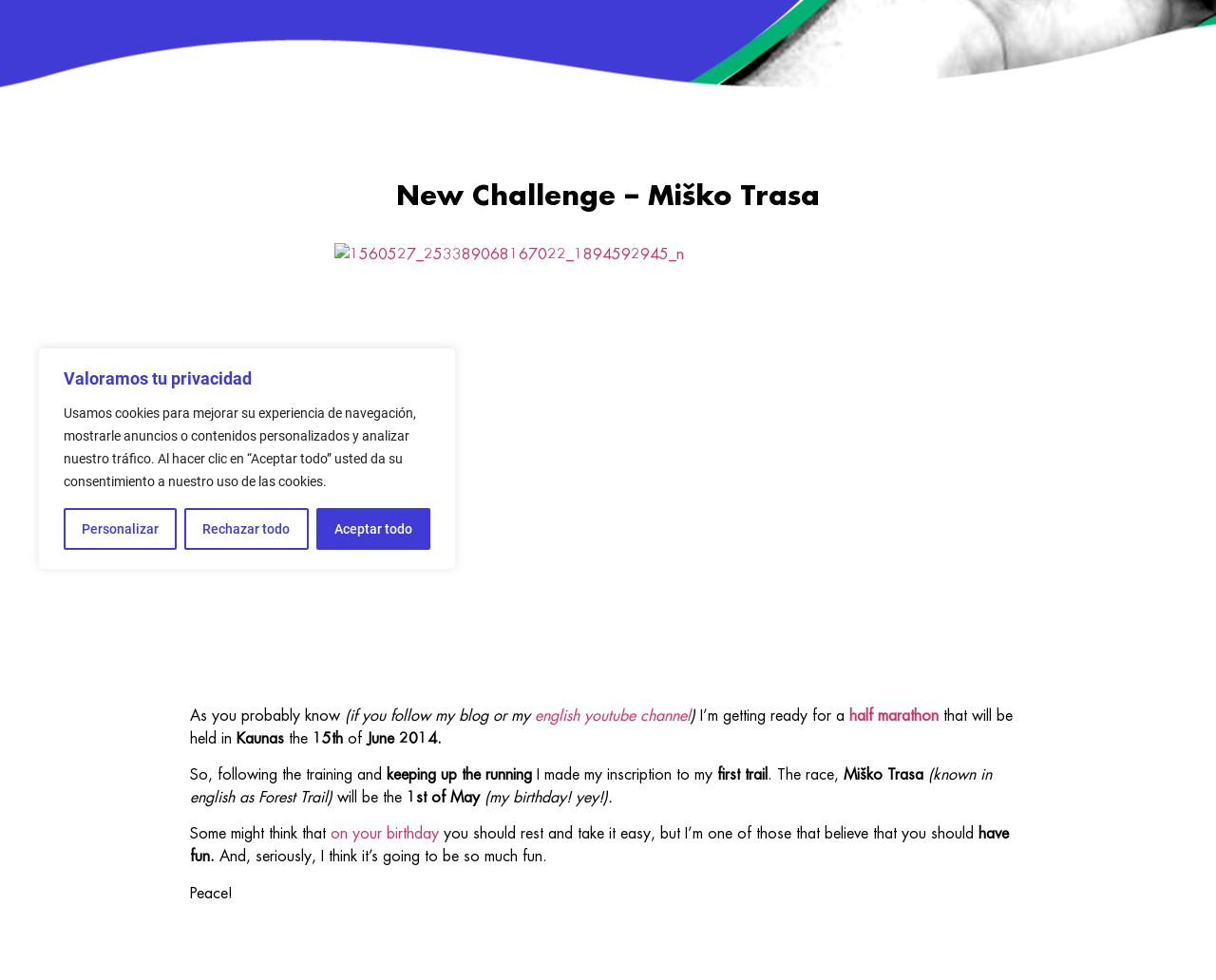Please determine the bounding box of the UI element that matches this description: alt="1560527_253389068167022_1894592945_n". The coordinates should be given as (top-left x, top-left y, bottom-right x, bottom-right y), with all values between 0 and 1.

[0.156, 0.248, 0.844, 0.667]